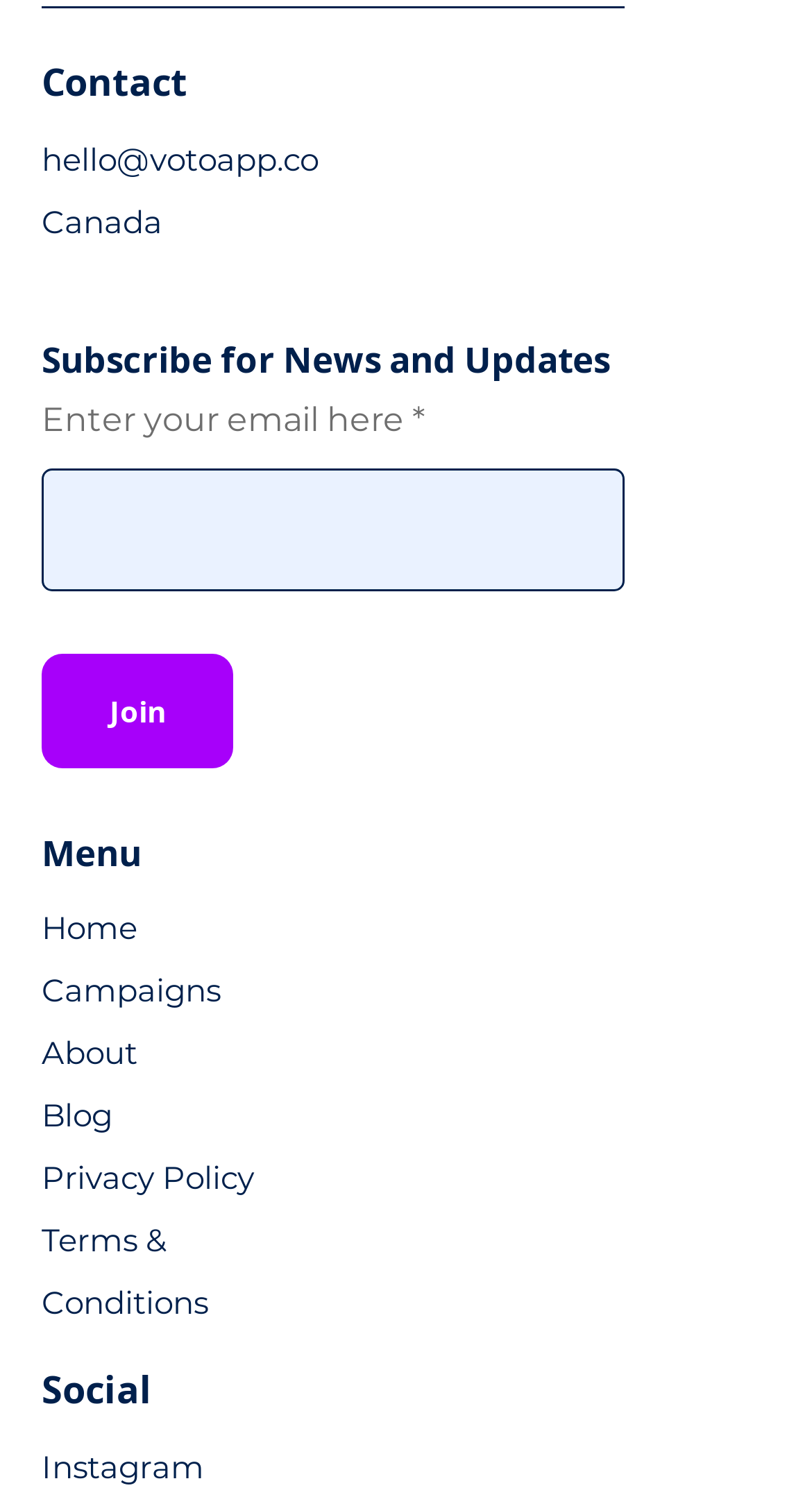Based on the element description: "Privacy Policy", identify the bounding box coordinates for this UI element. The coordinates must be four float numbers between 0 and 1, listed as [left, top, right, bottom].

[0.051, 0.774, 0.323, 0.8]